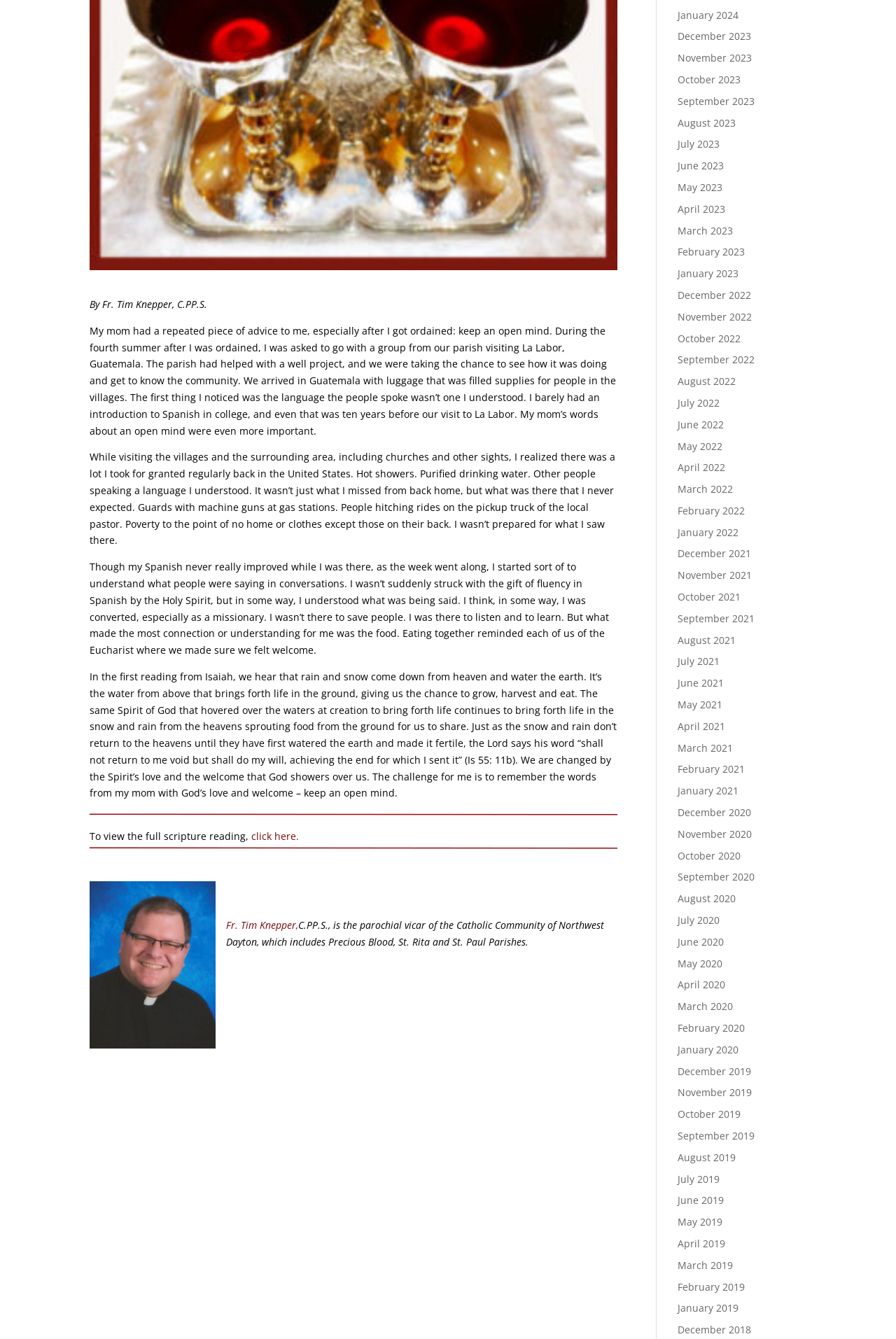Given the element description "Fr. Tim Knepper," in the screenshot, predict the bounding box coordinates of that UI element.

[0.252, 0.686, 0.333, 0.696]